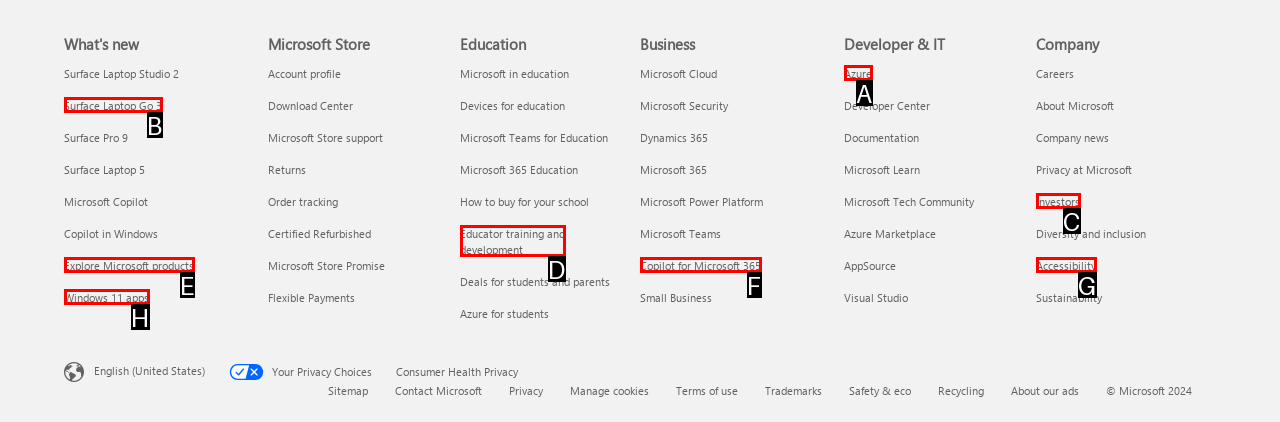Choose the HTML element that aligns with the description: Surface Laptop Go 3. Indicate your choice by stating the letter.

B